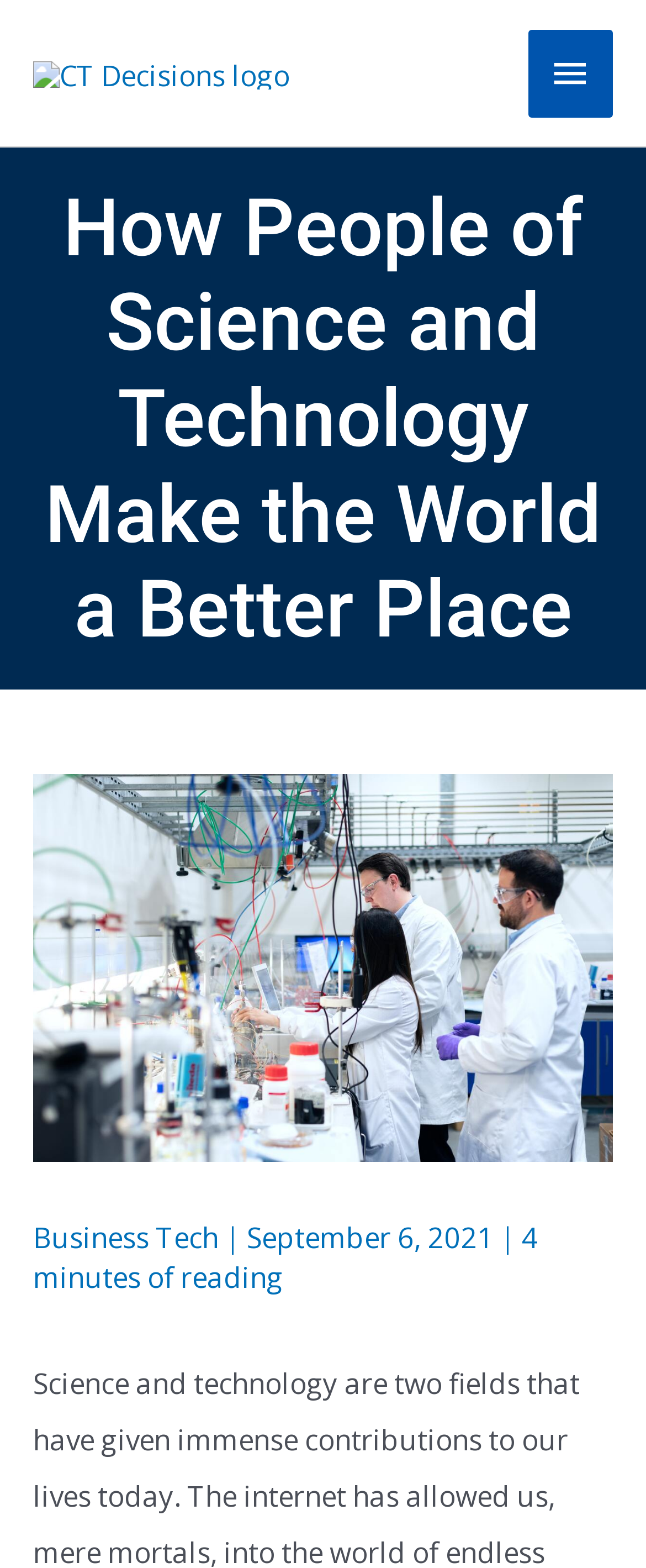Provide the bounding box coordinates of the HTML element this sentence describes: "Main Menu". The bounding box coordinates consist of four float numbers between 0 and 1, i.e., [left, top, right, bottom].

[0.817, 0.019, 0.949, 0.075]